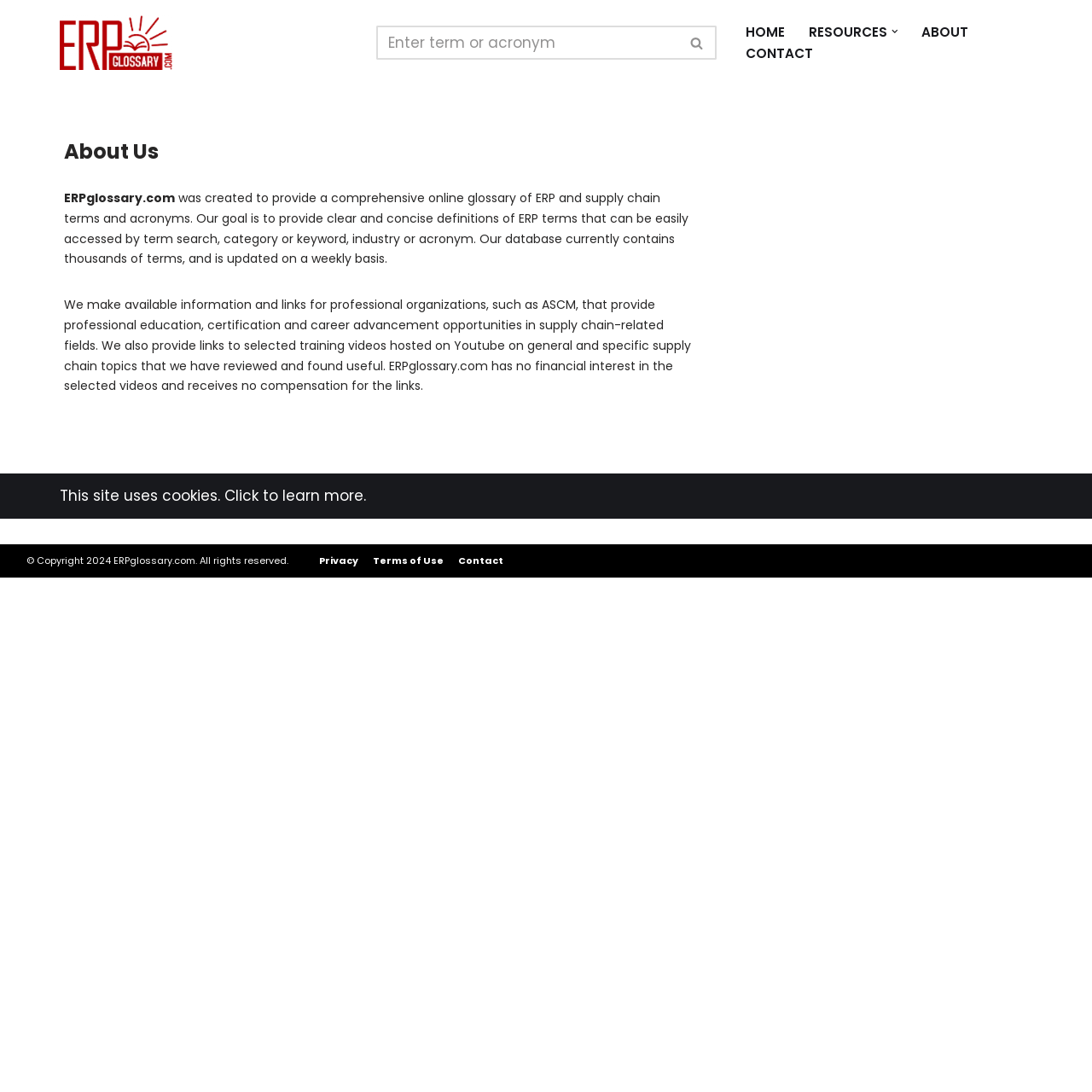Identify the bounding box coordinates for the region to click in order to carry out this instruction: "Go to HOME page". Provide the coordinates using four float numbers between 0 and 1, formatted as [left, top, right, bottom].

[0.682, 0.019, 0.718, 0.039]